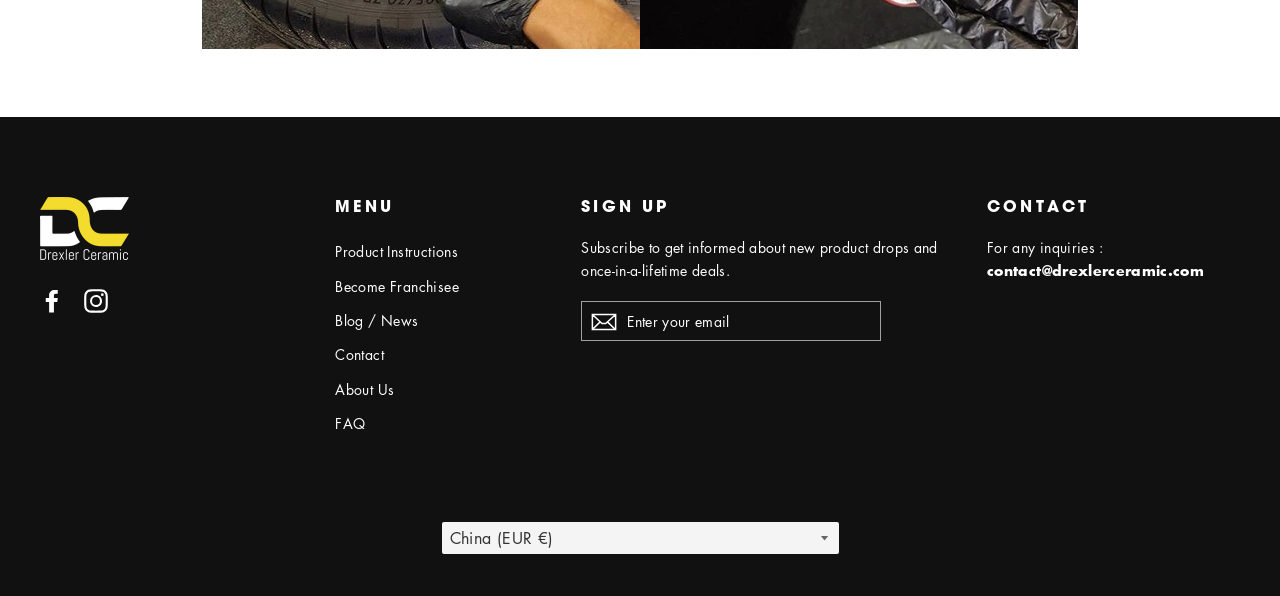What is the purpose of the textbox?
Refer to the screenshot and respond with a concise word or phrase.

Enter email